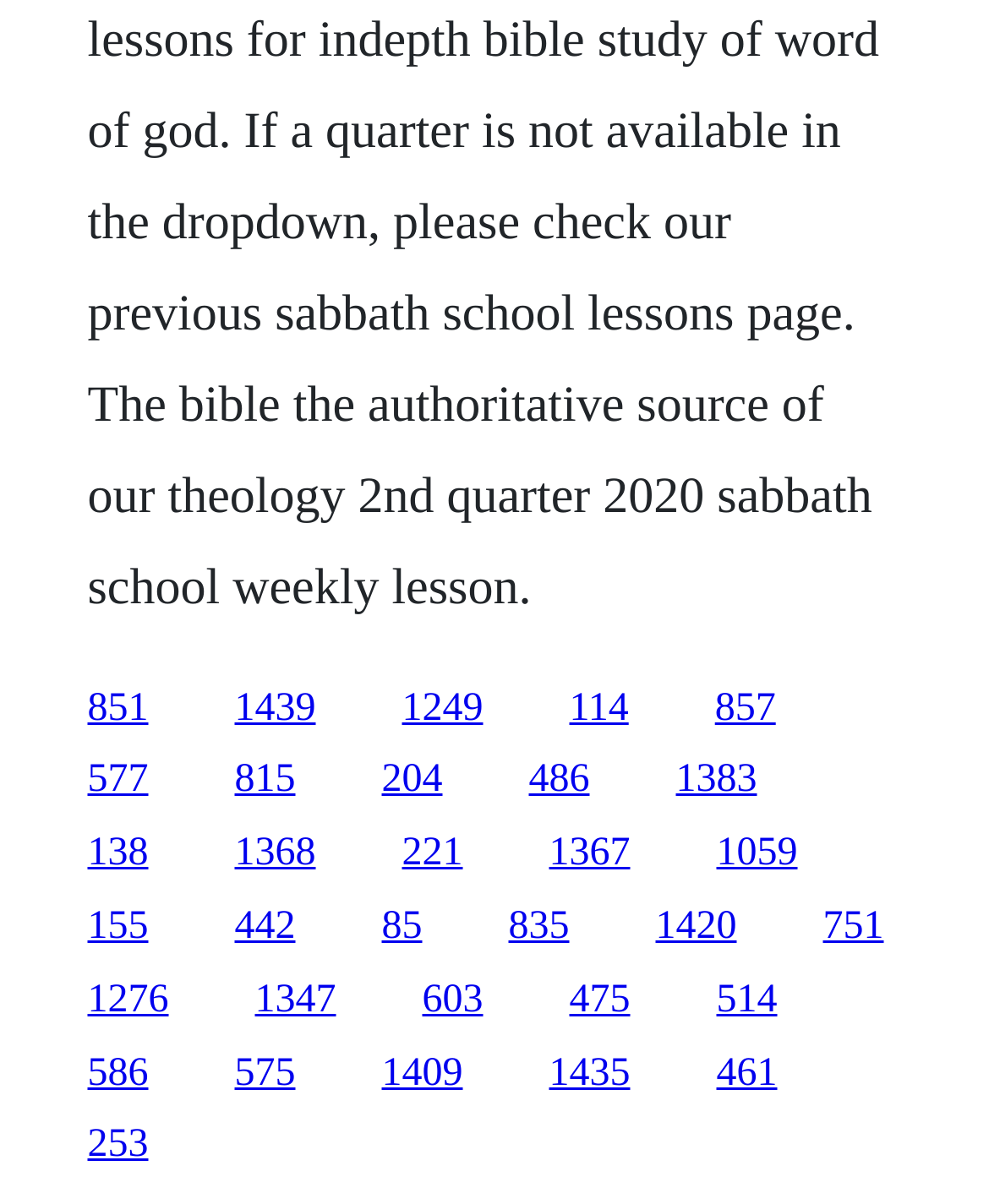What is the horizontal position of the link '1439'?
Provide a detailed answer to the question using information from the image.

I compared the x1 and x2 coordinates of the link '1439' with other elements, and it appears to be in the left-center section of the webpage.